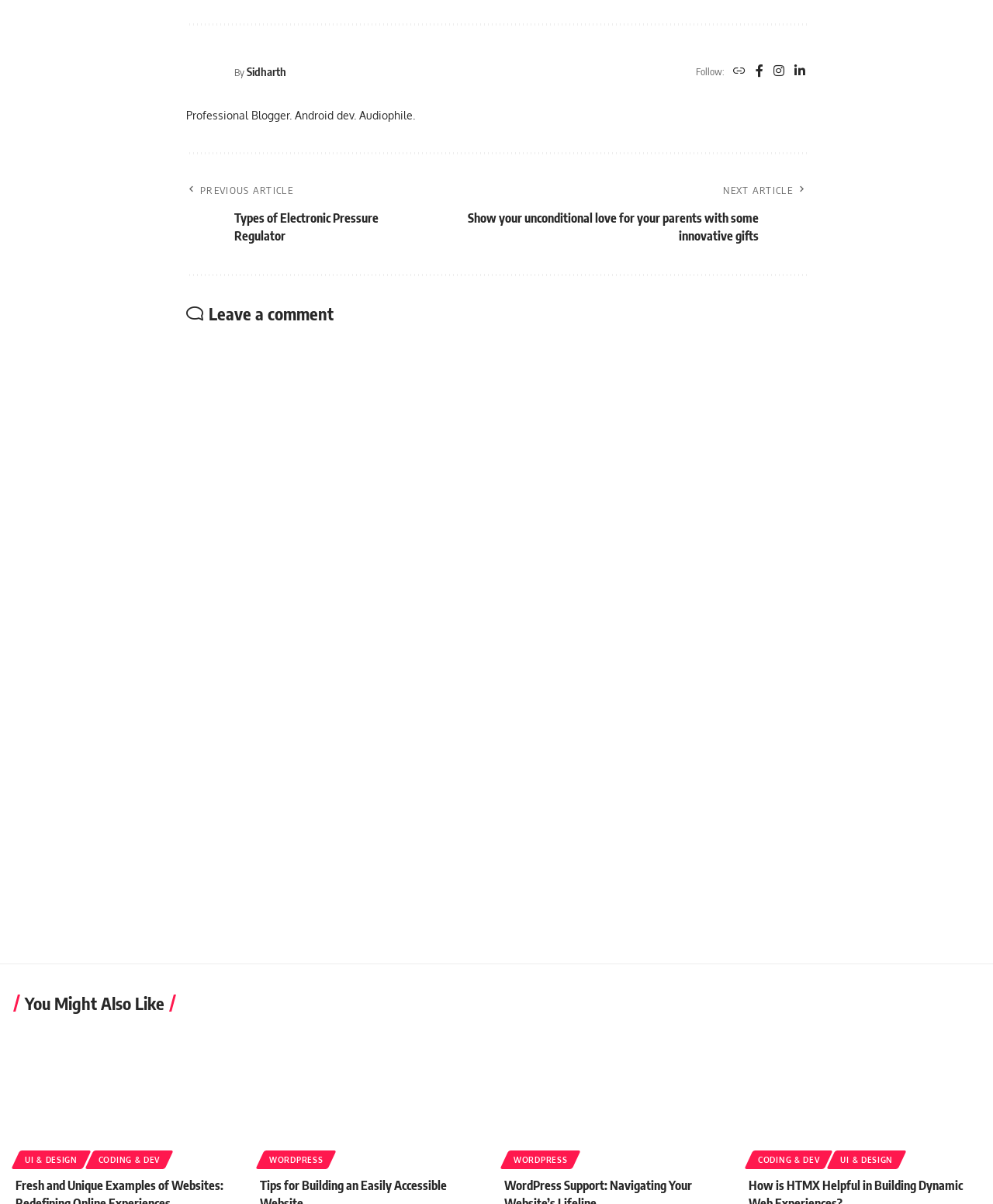What is the purpose of the iframe element?
Provide a concise answer using a single word or phrase based on the image.

Comment Form